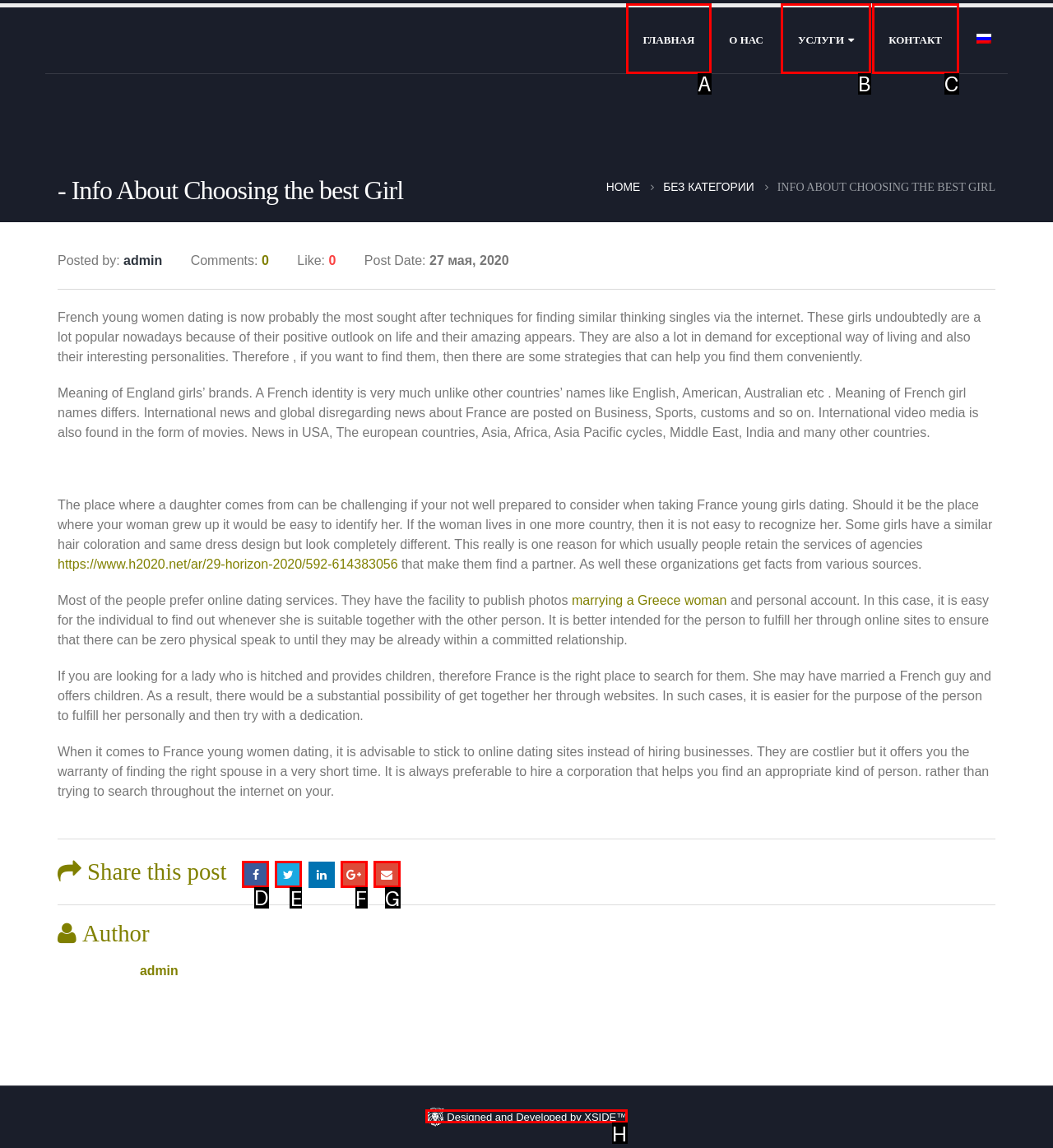To complete the instruction: Share this post on Facebook, which HTML element should be clicked?
Respond with the option's letter from the provided choices.

D